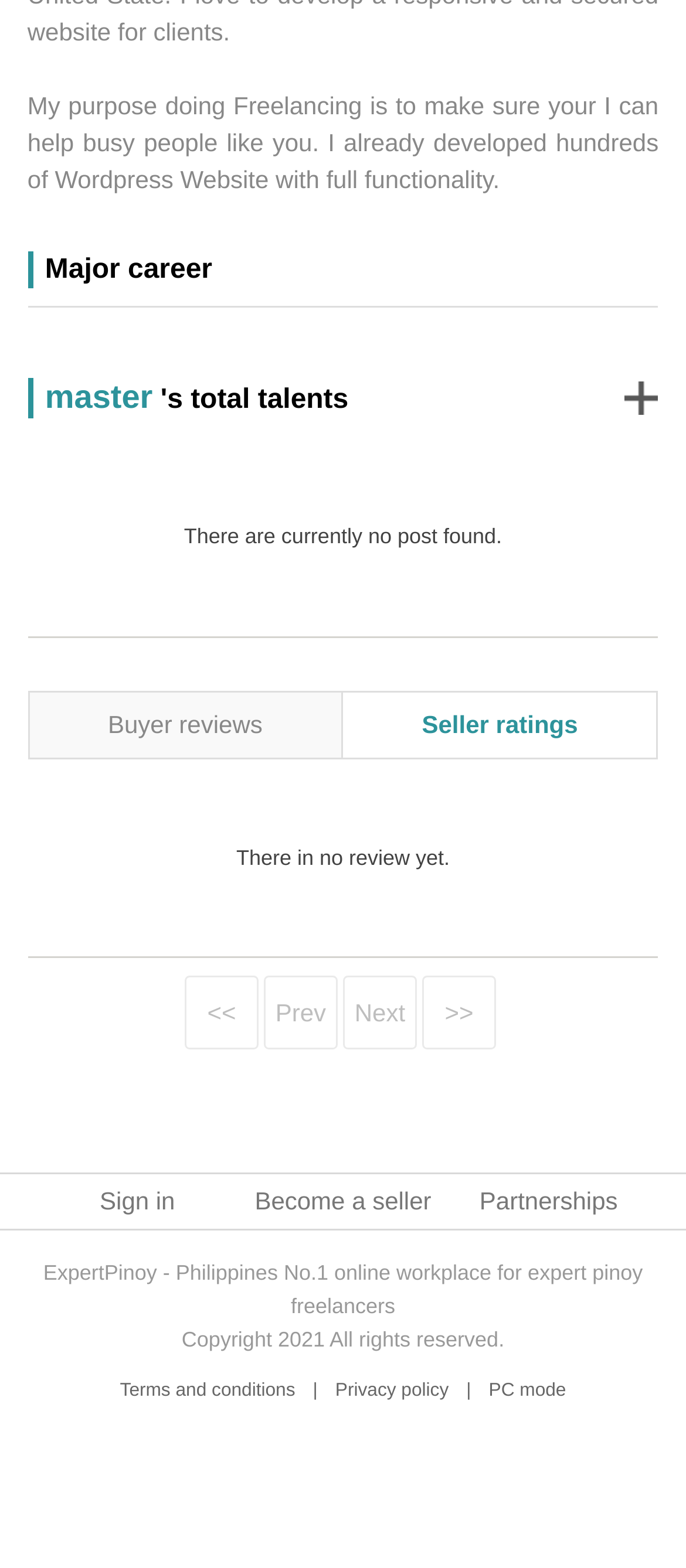What is the copyright year mentioned at the bottom of the webpage?
Using the visual information, respond with a single word or phrase.

2021